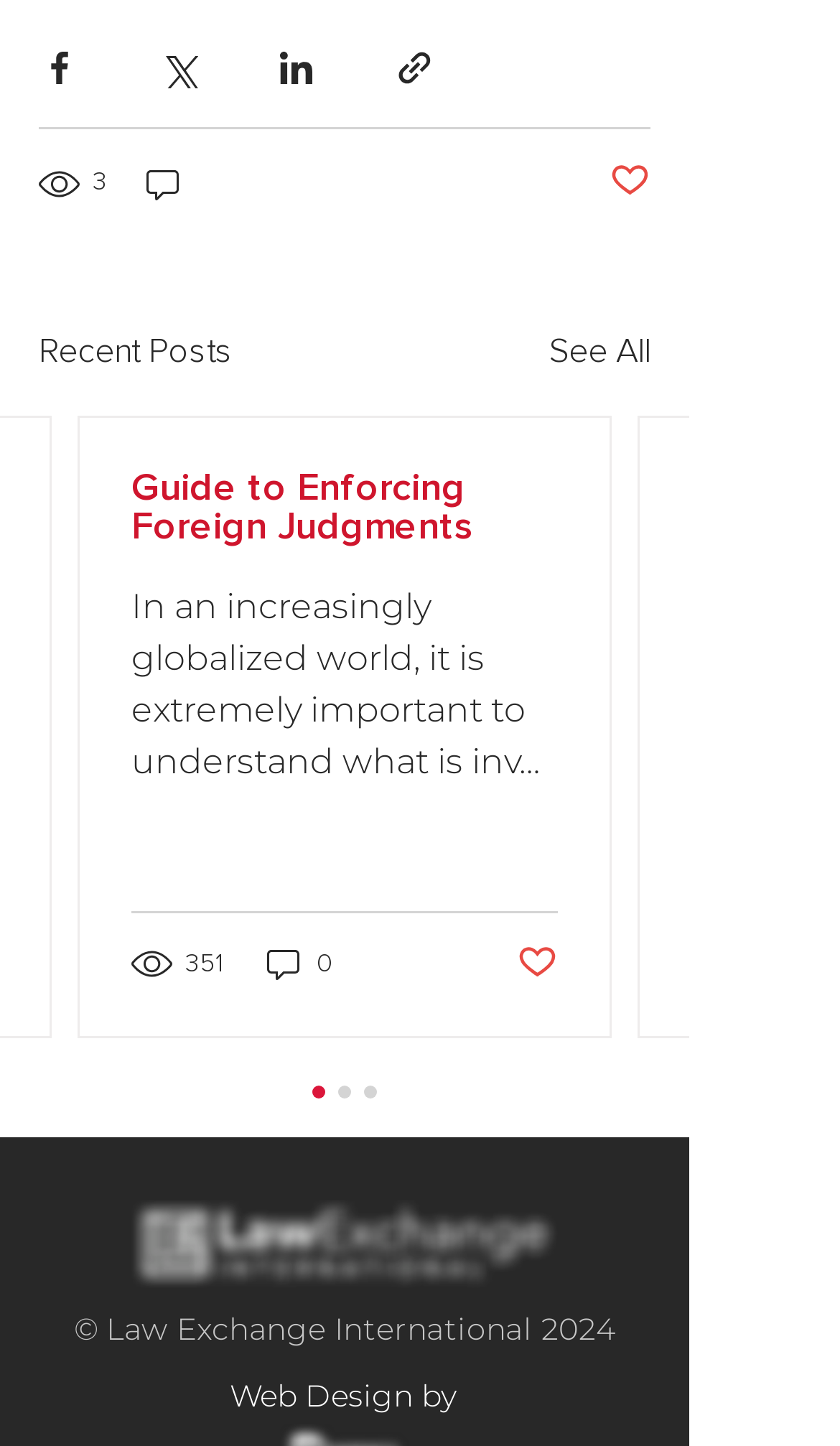Locate the bounding box coordinates of the element that needs to be clicked to carry out the instruction: "Visit LawExchange International homepage". The coordinates should be given as four float numbers ranging from 0 to 1, i.e., [left, top, right, bottom].

[0.154, 0.829, 0.667, 0.89]